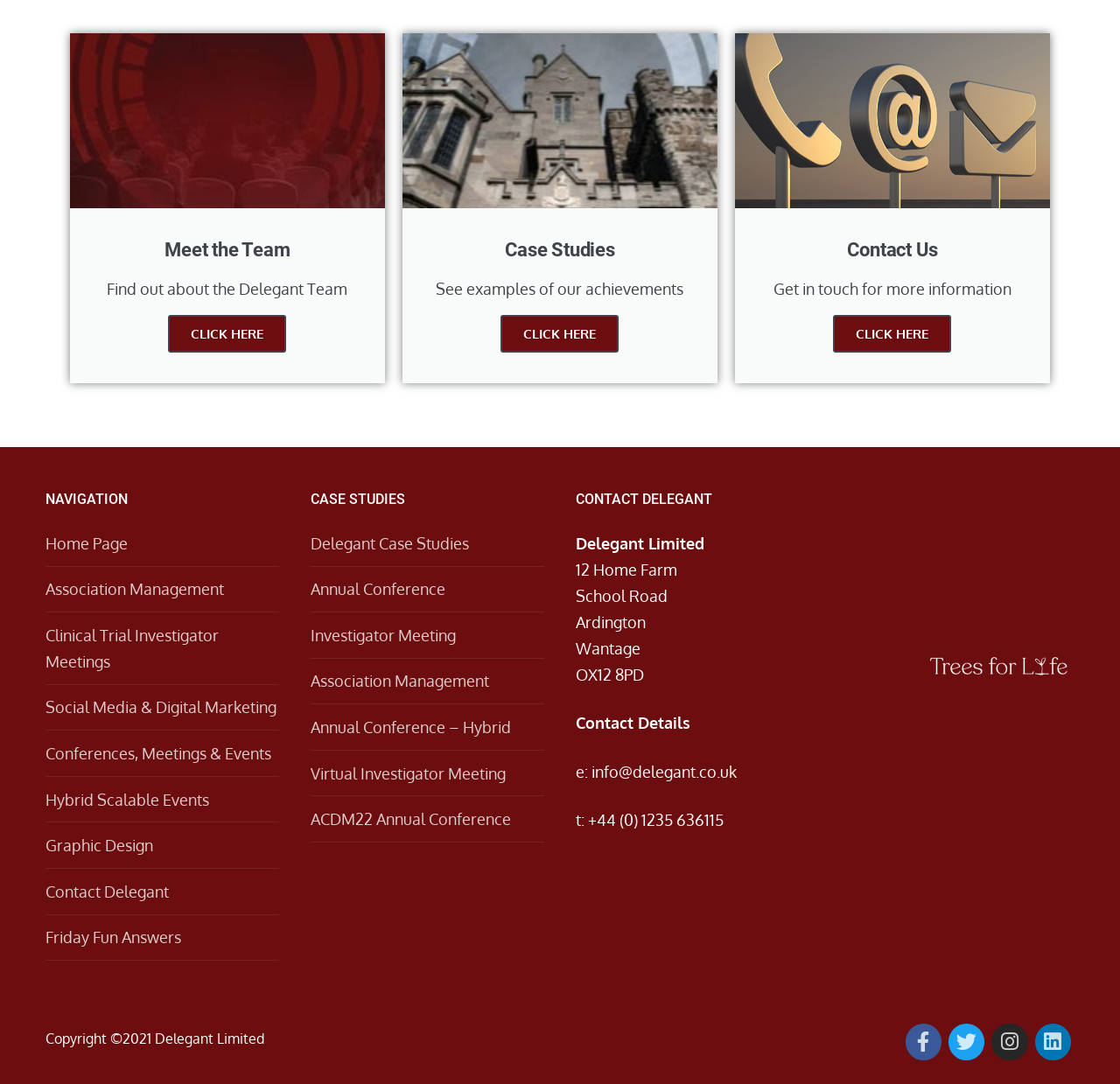Please identify the bounding box coordinates of the element on the webpage that should be clicked to follow this instruction: "Search for something". The bounding box coordinates should be given as four float numbers between 0 and 1, formatted as [left, top, right, bottom].

None